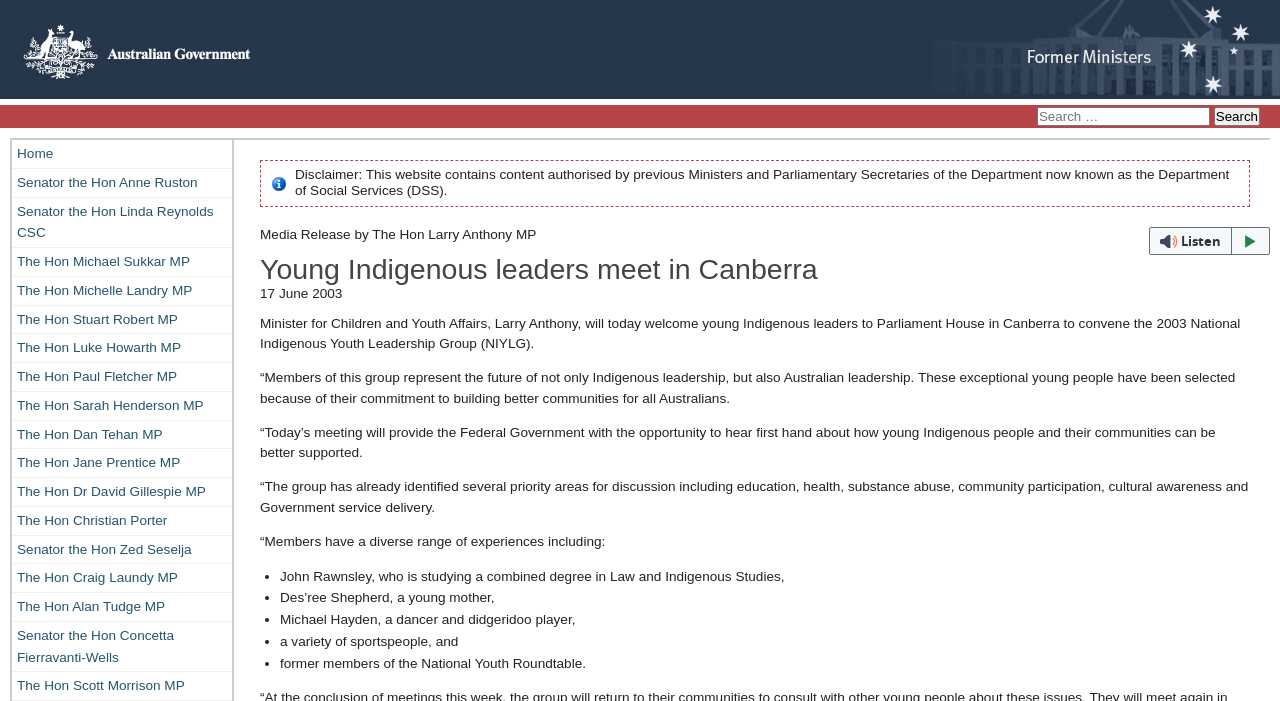Identify and provide the main heading of the webpage.

Young Indigenous leaders meet in Canberra